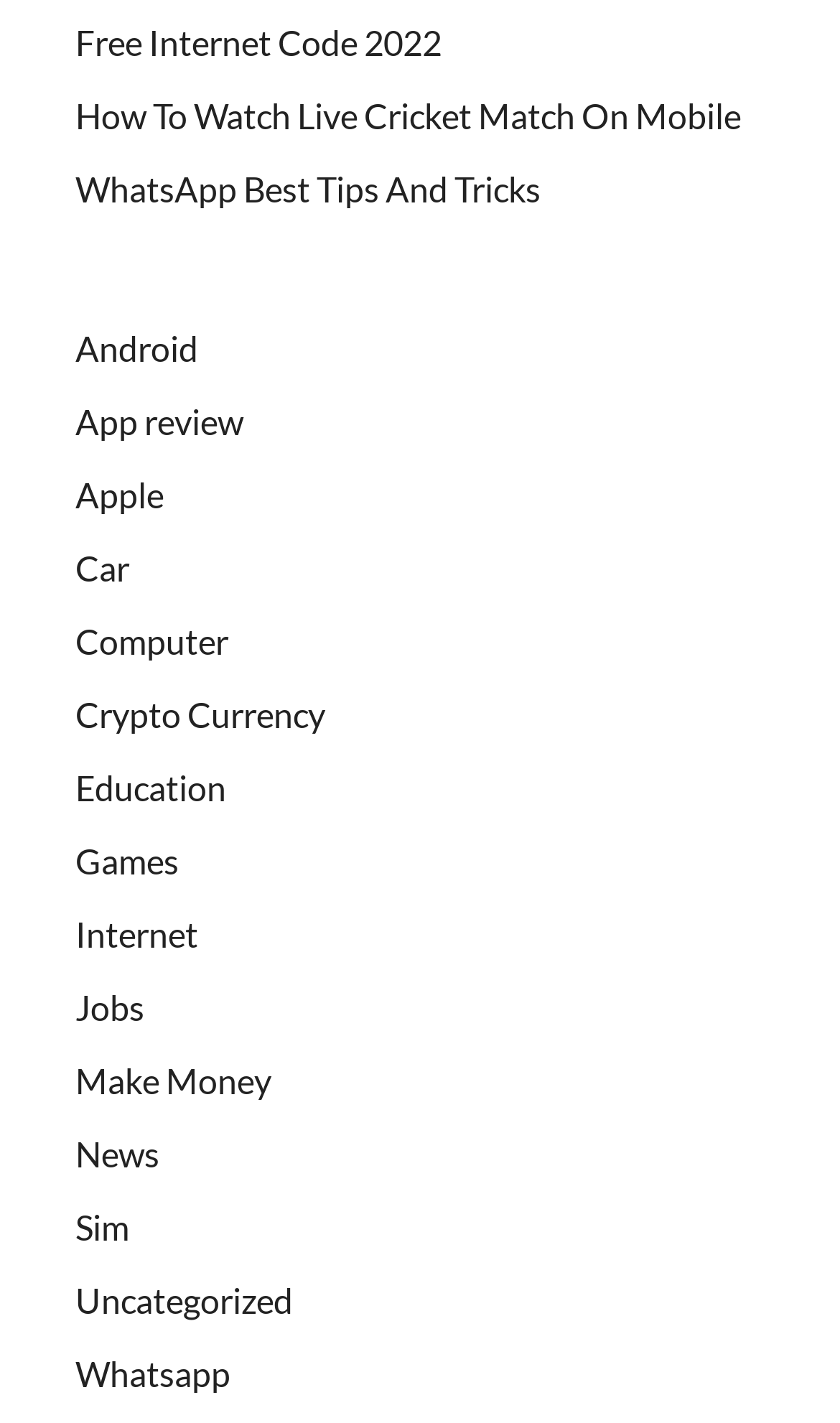Are there any categories related to technology?
Using the image, give a concise answer in the form of a single word or short phrase.

Yes